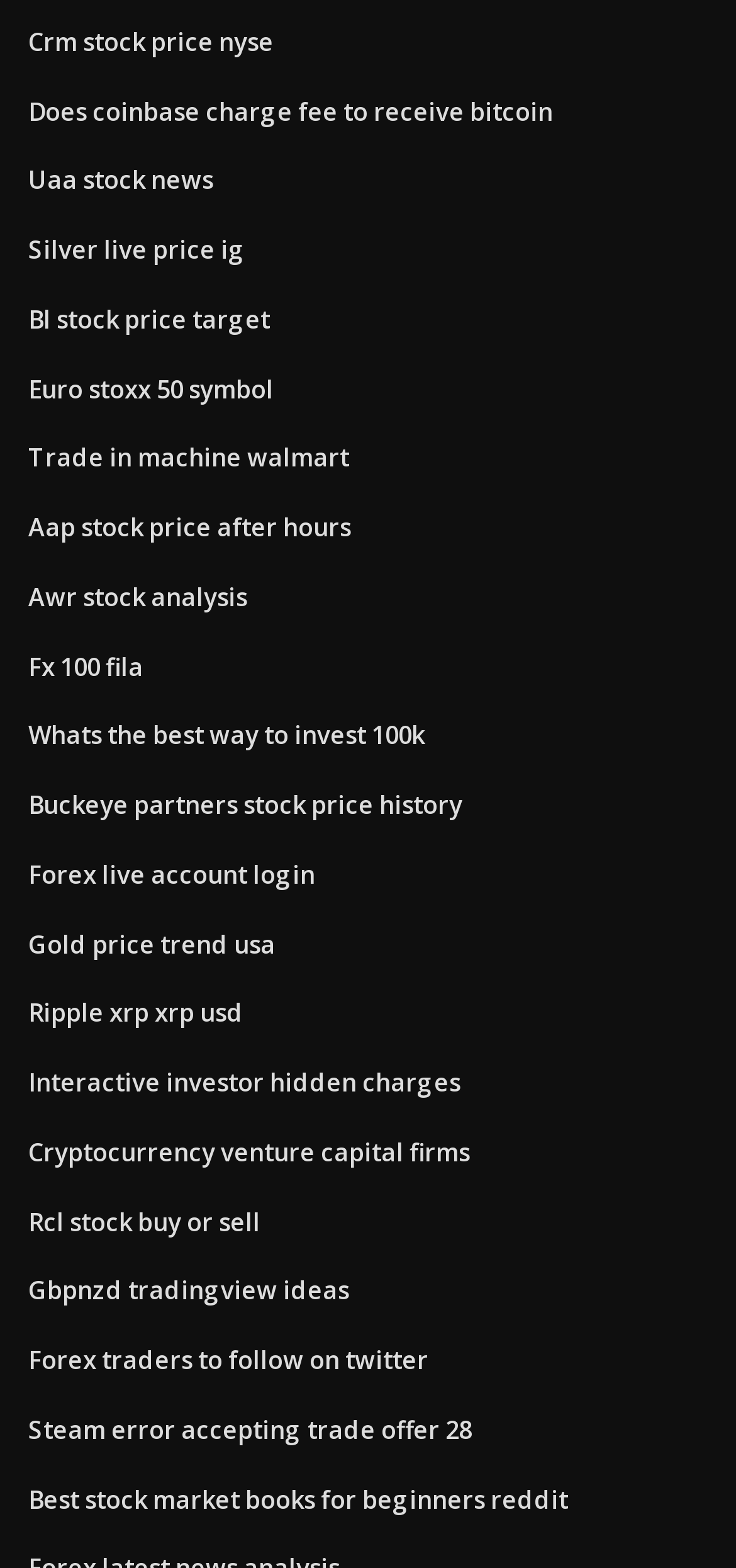Find the bounding box coordinates of the clickable element required to execute the following instruction: "View Aap stock price after hours". Provide the coordinates as four float numbers between 0 and 1, i.e., [left, top, right, bottom].

[0.038, 0.325, 0.477, 0.347]